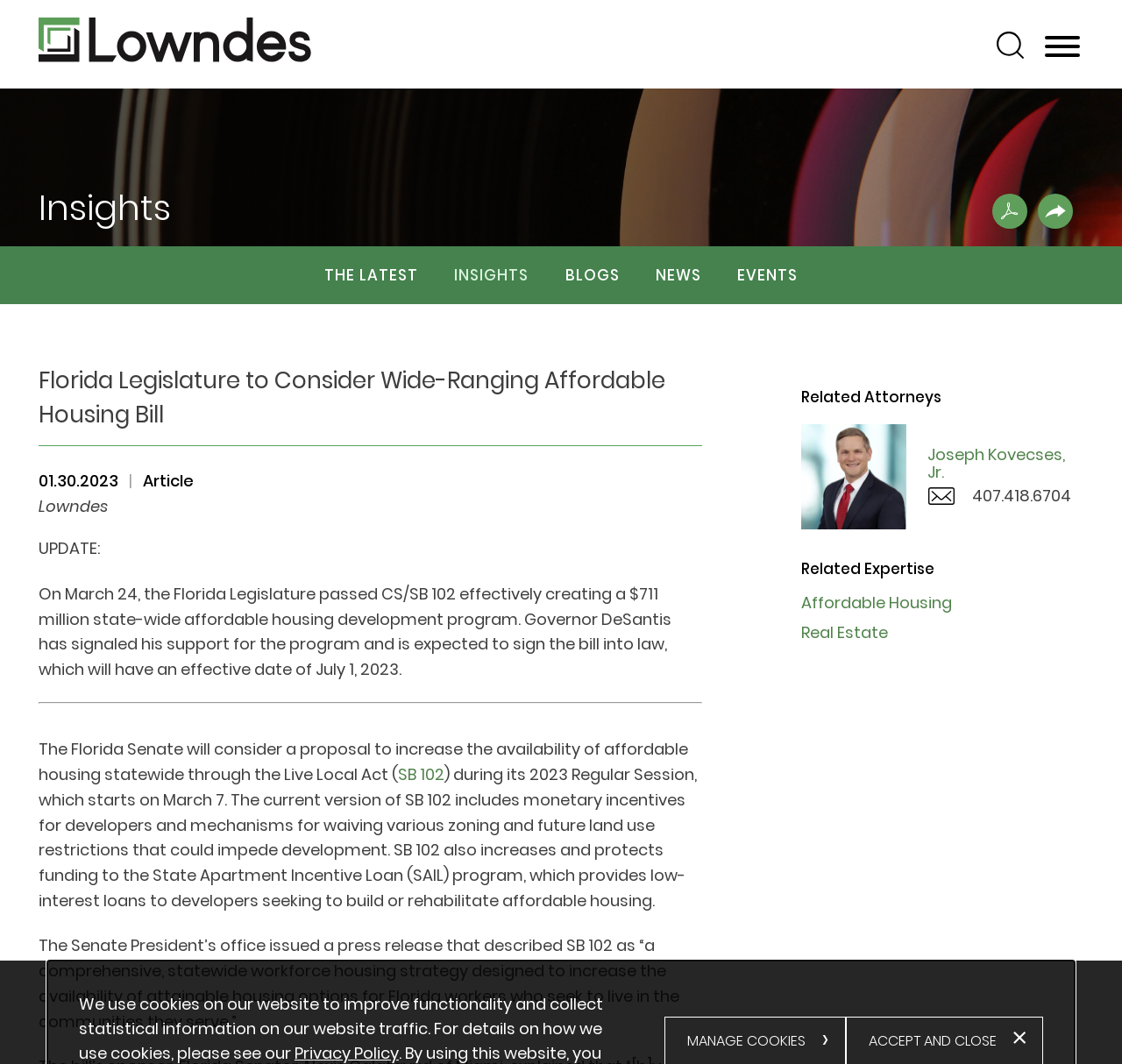Locate the bounding box of the UI element described by: "Joseph Kovecses, Jr." in the given webpage screenshot.

[0.827, 0.417, 0.949, 0.454]